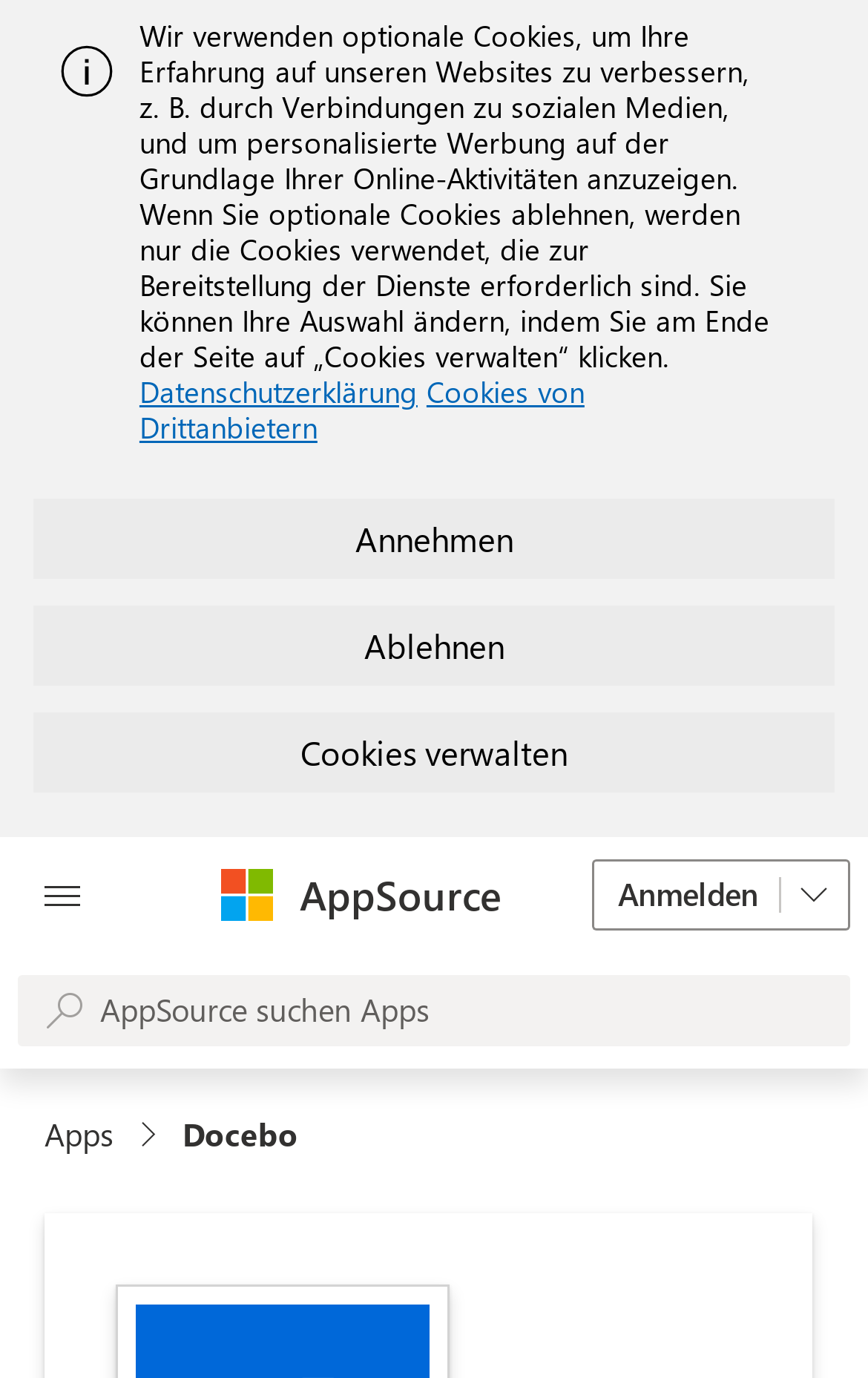Locate the bounding box coordinates of the region to be clicked to comply with the following instruction: "View app source". The coordinates must be four float numbers between 0 and 1, in the form [left, top, right, bottom].

[0.345, 0.629, 0.578, 0.67]